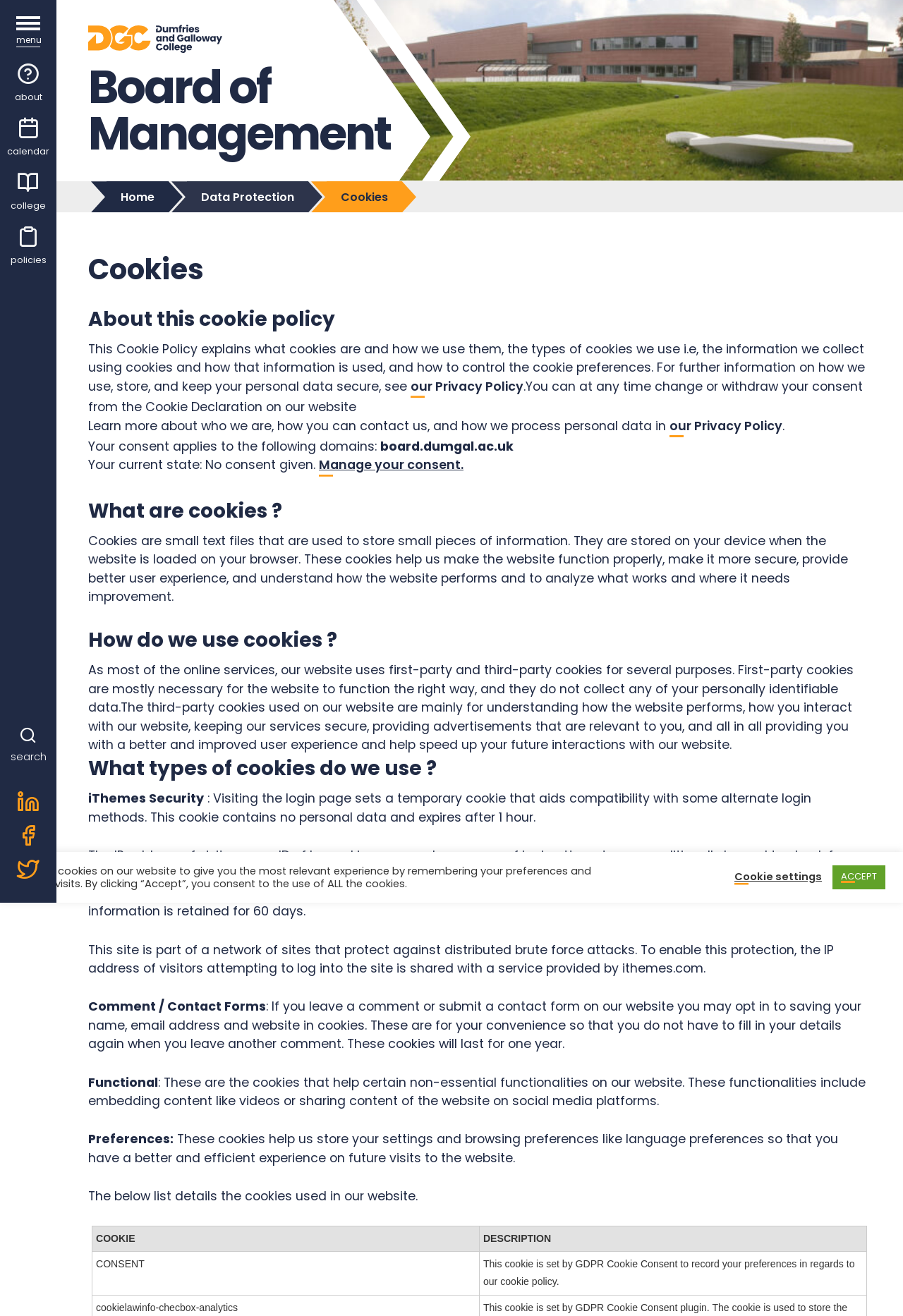Based on the image, please respond to the question with as much detail as possible:
What is the name of the service that protects against distributed brute force attacks?

According to the webpage, this site is part of a network of sites that protect against distributed brute force attacks, and to enable this protection, the IP address of visitors attempting to log into the site is shared with a service provided by ithemes.com.